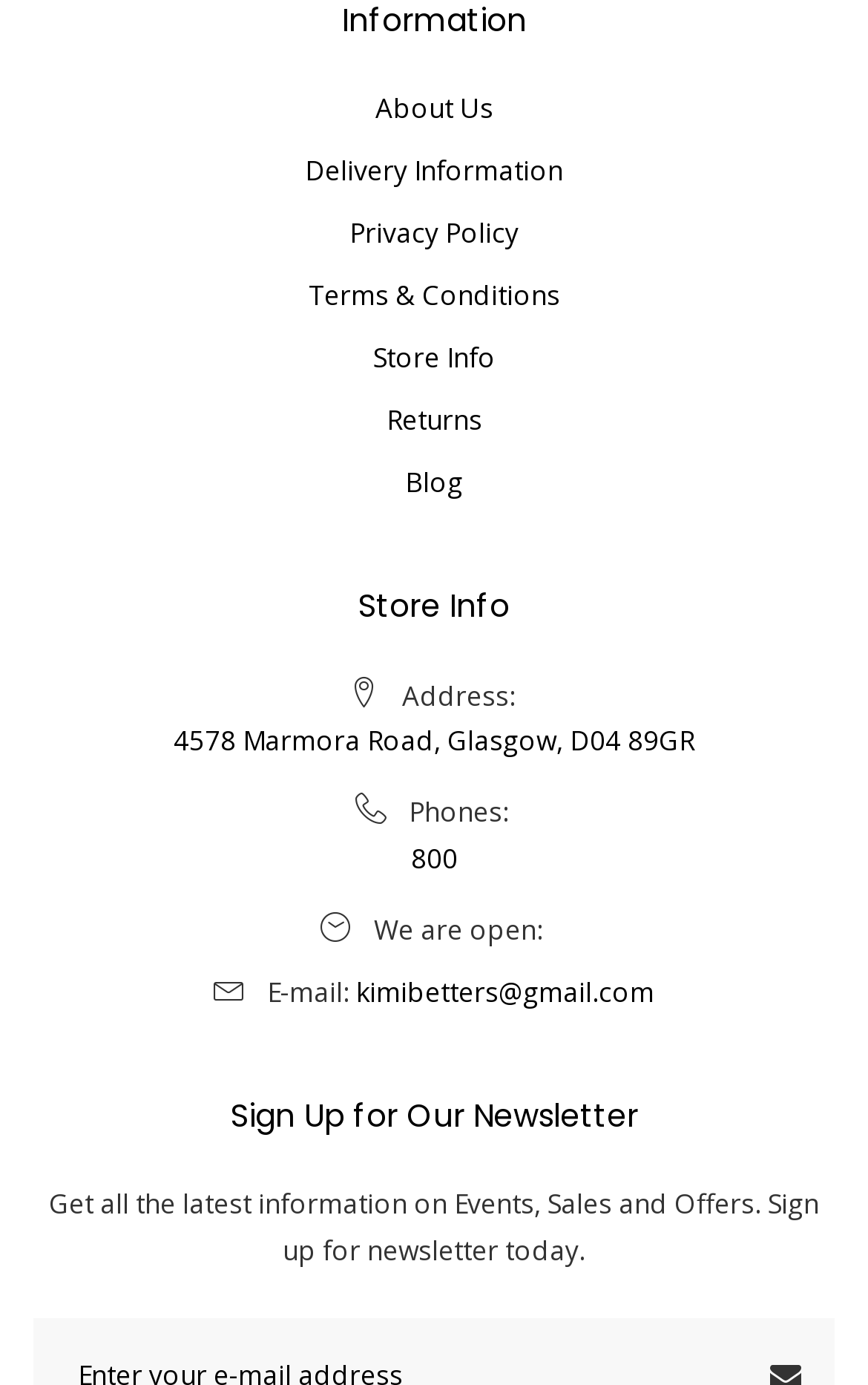Respond to the following question using a concise word or phrase: 
What is the purpose of the 'Sign Up for Our Newsletter' section?

To get latest information on Events, Sales and Offers